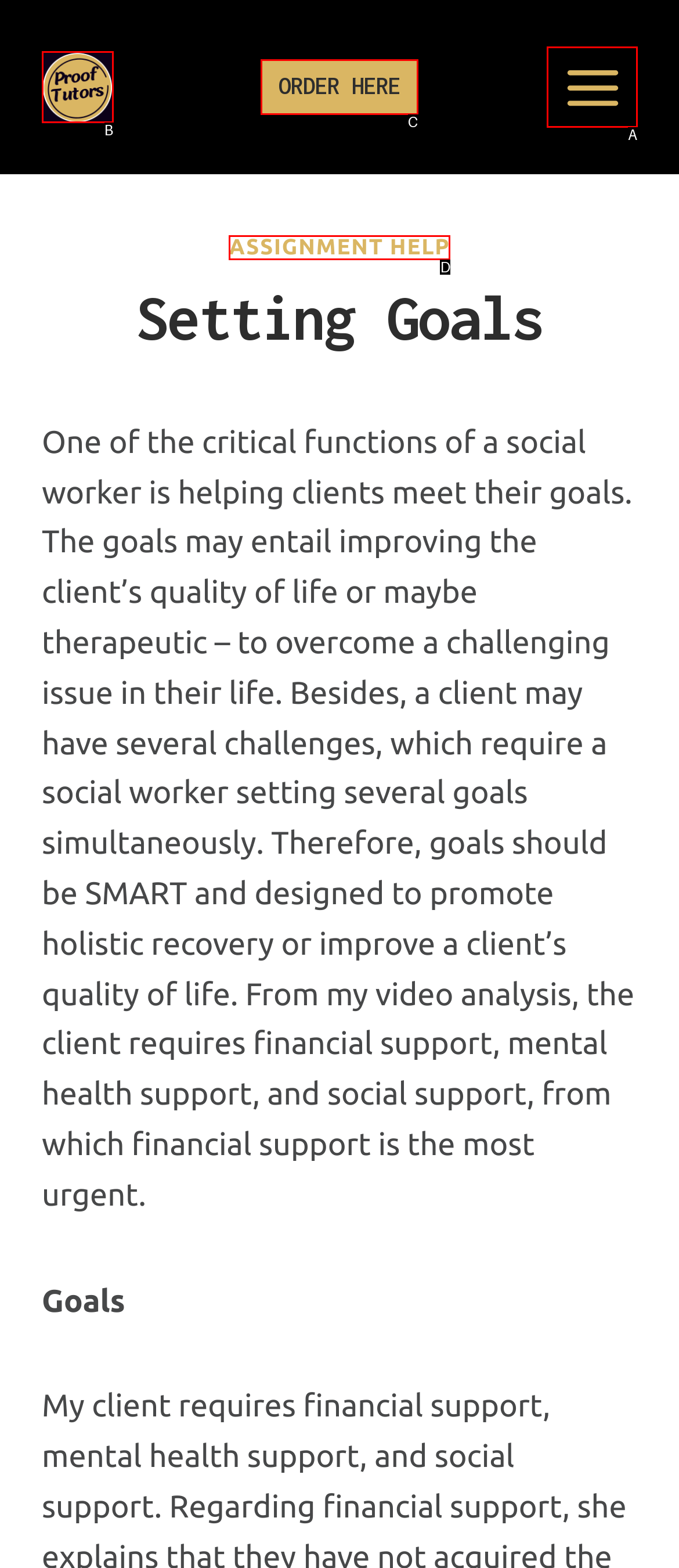From the provided choices, determine which option matches the description: Assignment Help. Respond with the letter of the correct choice directly.

D